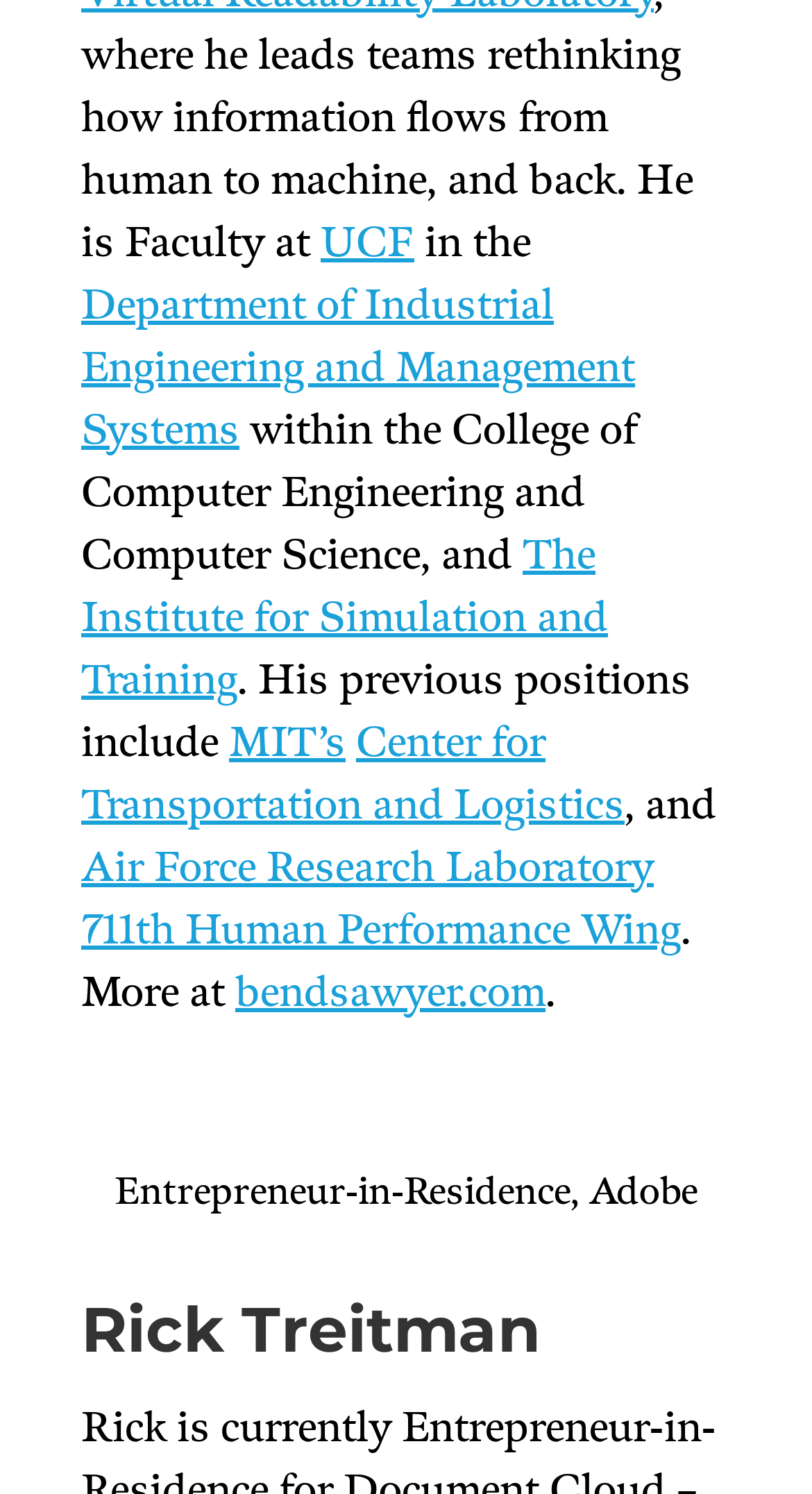What is the name of the research laboratory mentioned on this webpage?
Using the visual information, reply with a single word or short phrase.

Air Force Research Laboratory 711th Human Performance Wing